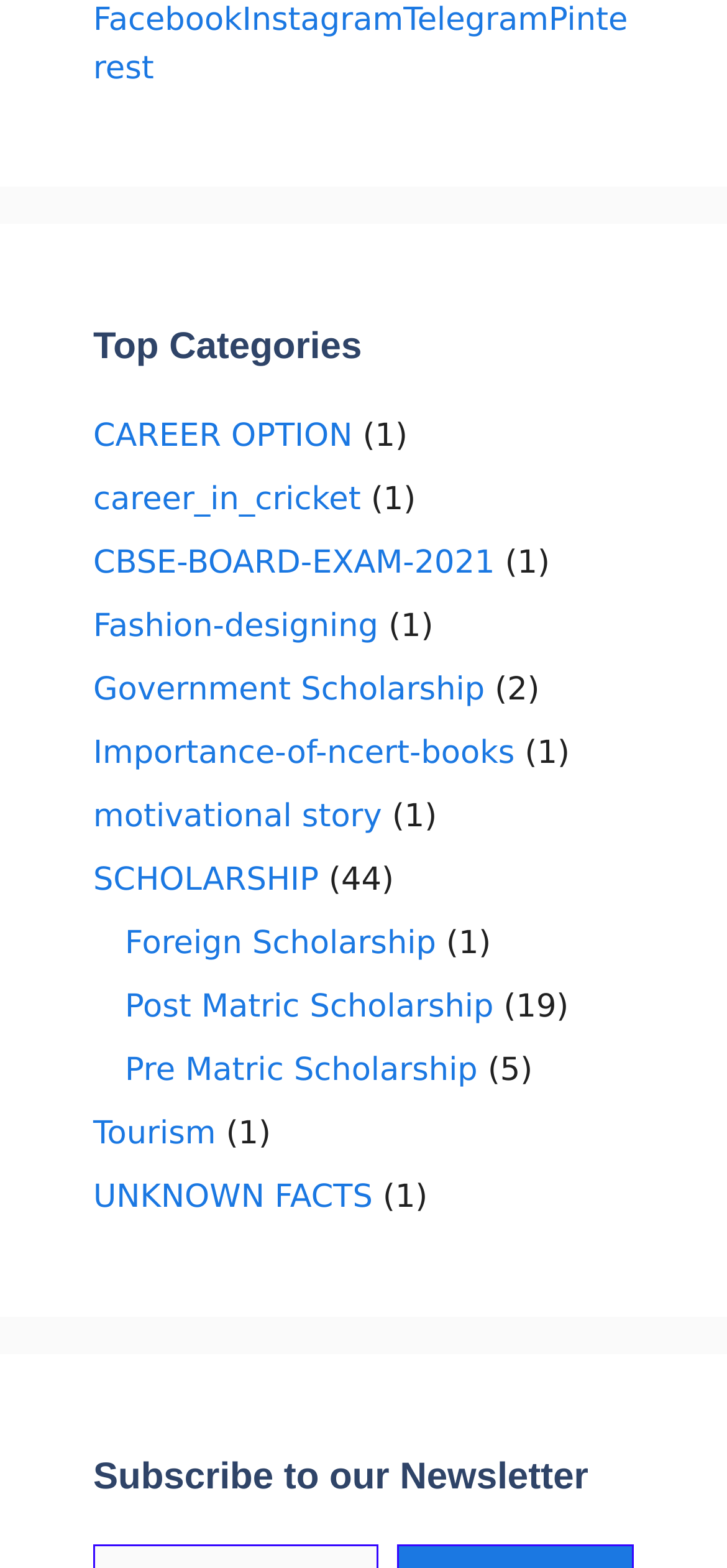Based on the image, give a detailed response to the question: How many scholarship-related categories are listed?

There are 4 scholarship-related categories listed, which are 'Government Scholarship', 'SCHOLARSHIP', 'Foreign Scholarship', and 'Post Matric Scholarship'.